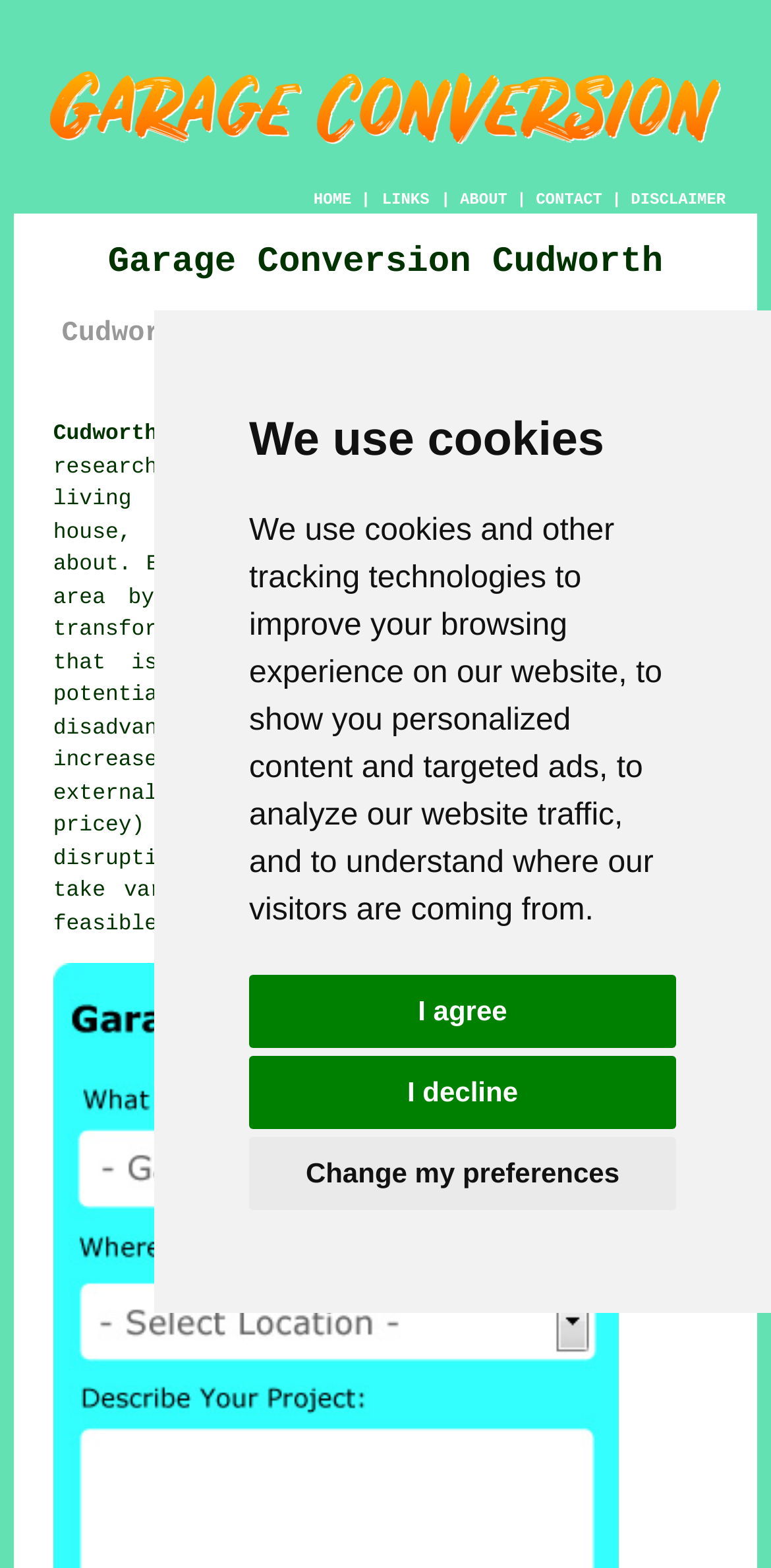What type of remodeling service is offered?
Refer to the image and give a detailed answer to the query.

The webpage offers garage remodeling service, which is evident from the heading 'Cudworth Garage Remodeling & Conversion Services'.